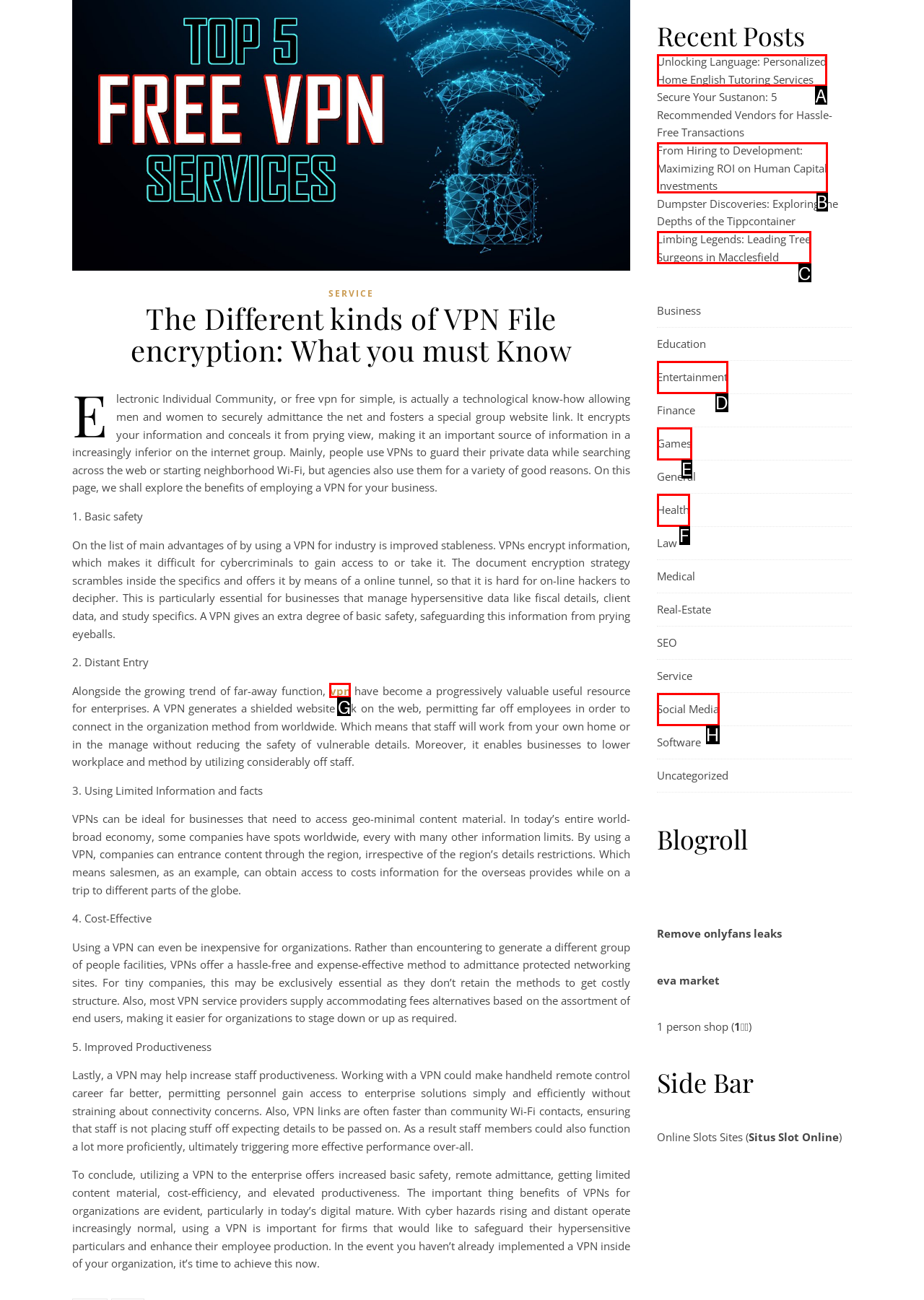Find the option that matches this description: Social Media
Provide the matching option's letter directly.

H